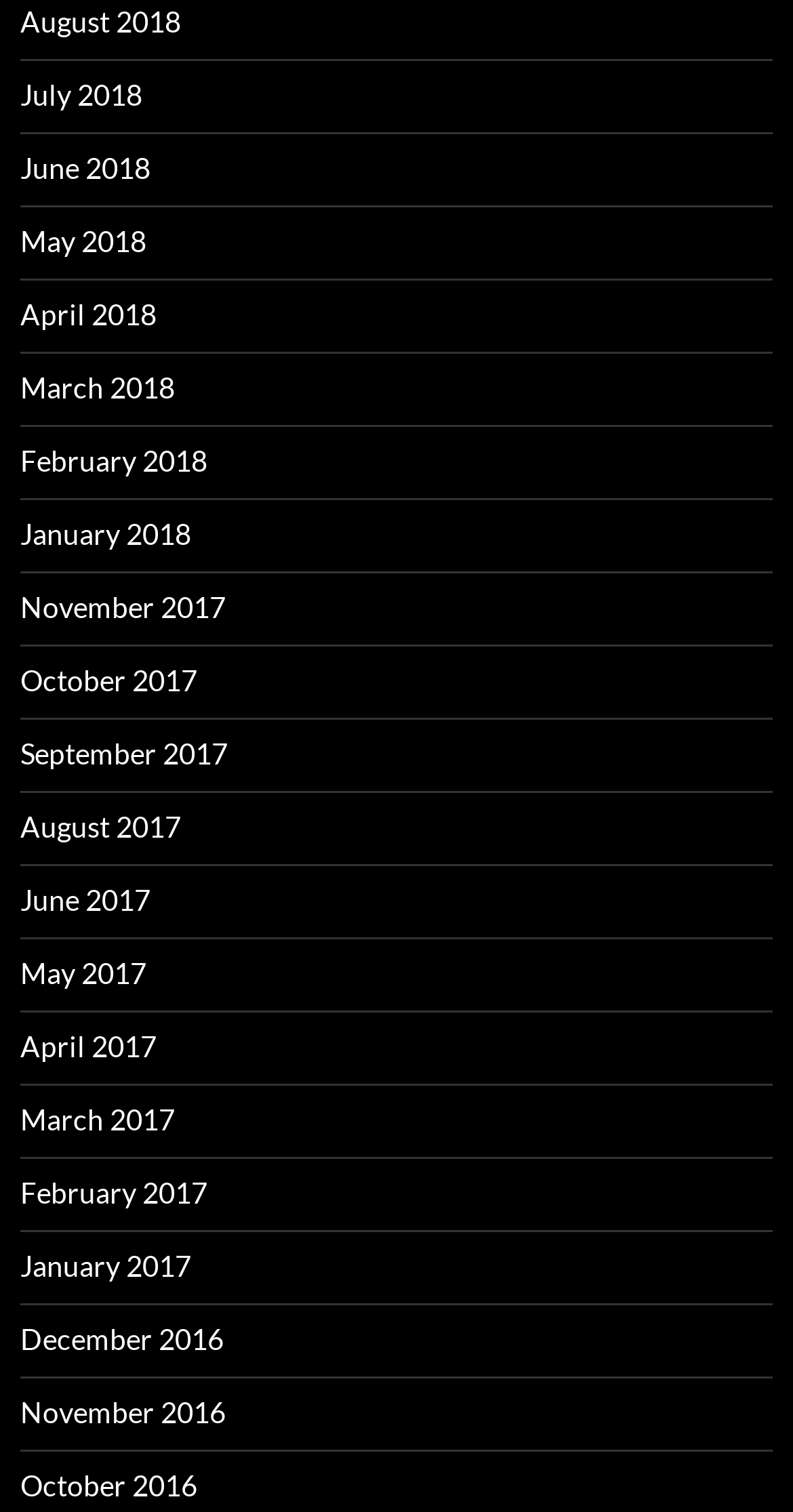Given the webpage screenshot, identify the bounding box of the UI element that matches this description: "October 2017".

[0.026, 0.437, 0.249, 0.46]